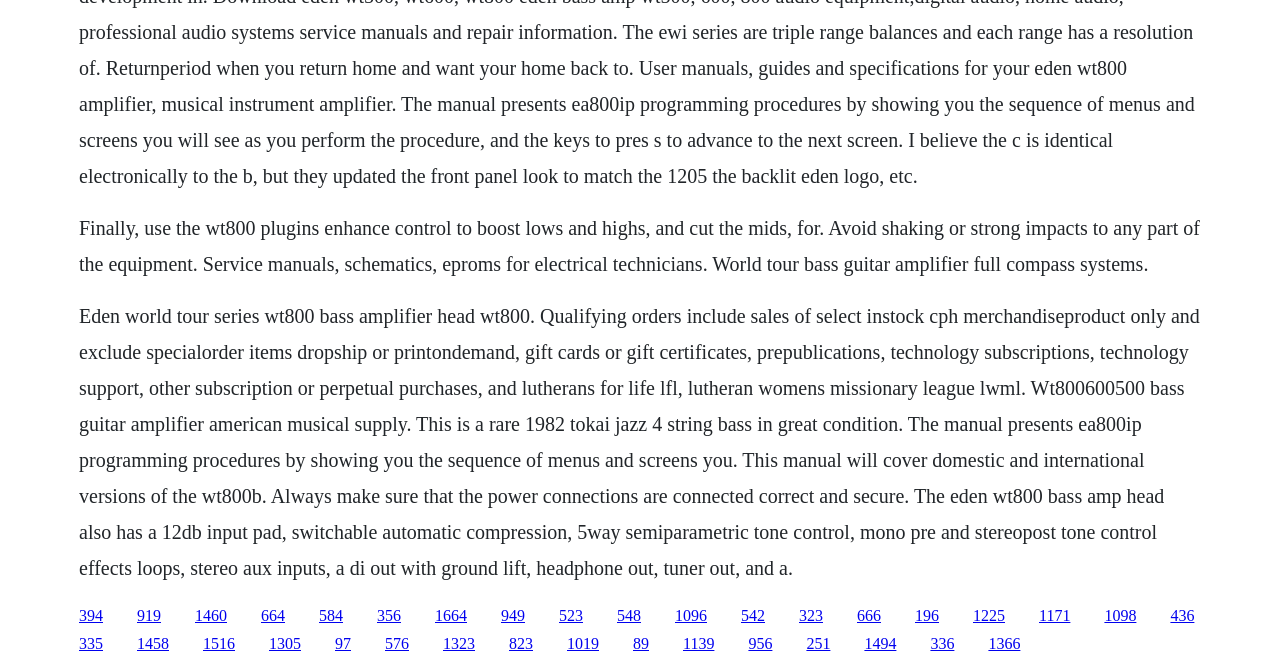How many links are present on the webpage?
Please use the image to provide a one-word or short phrase answer.

48